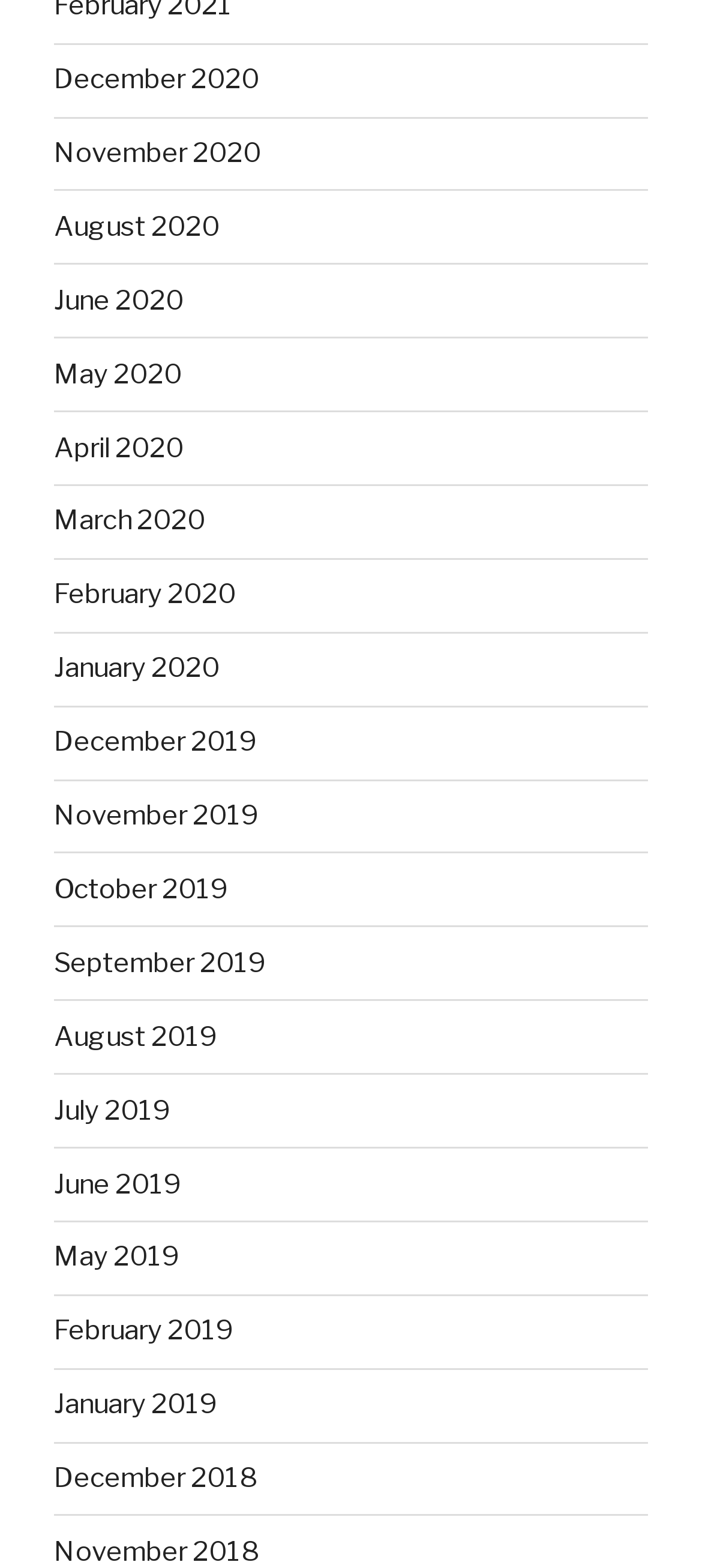How many links are on the webpage?
Please provide a single word or phrase answer based on the image.

36